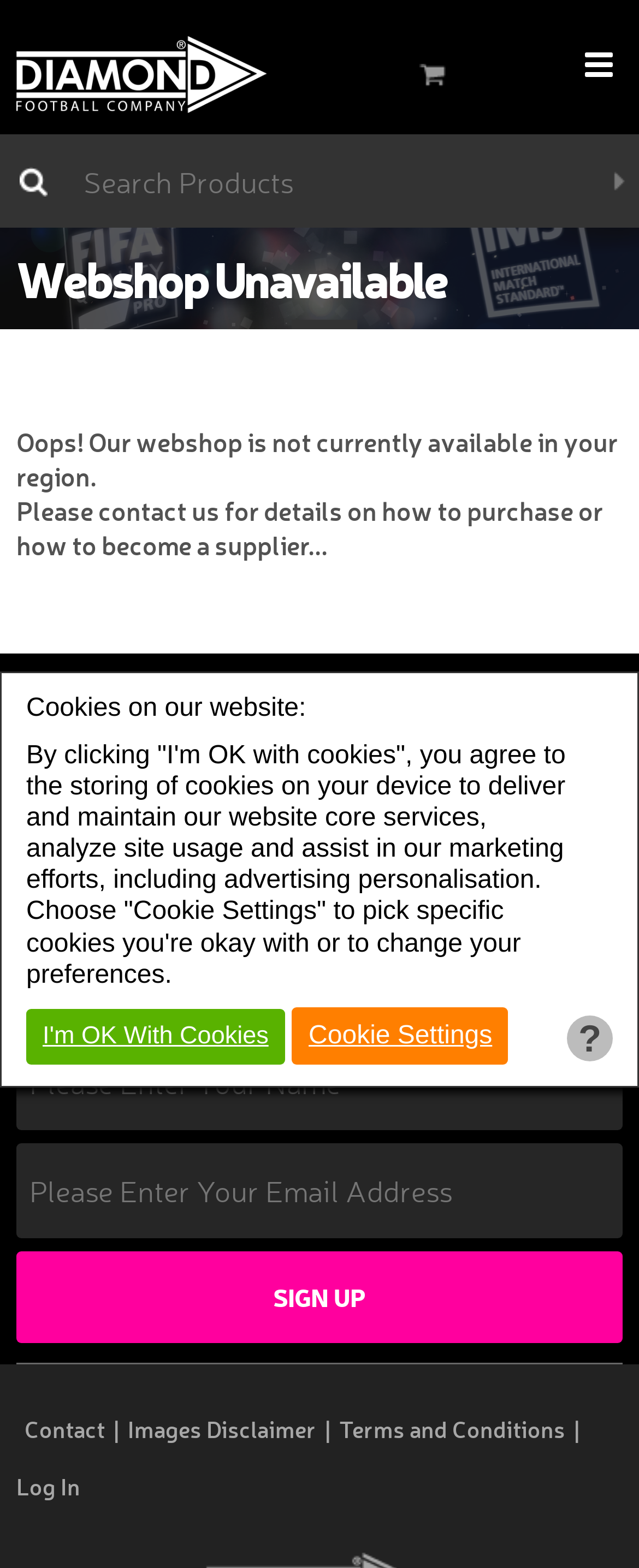Find the bounding box coordinates for the area that should be clicked to accomplish the instruction: "Sign up".

[0.026, 0.798, 0.974, 0.857]